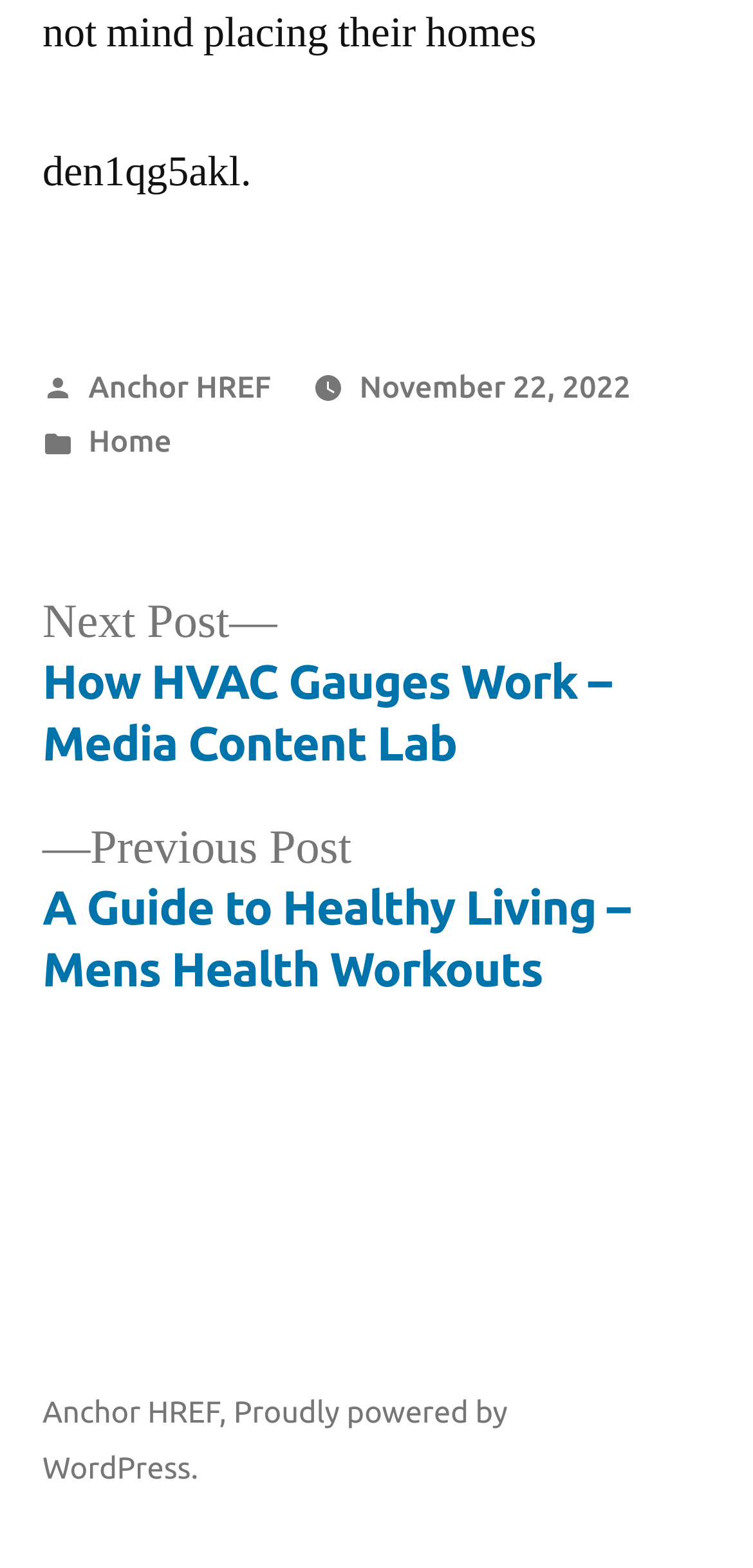Respond to the question below with a single word or phrase:
What is the category of the post?

Home